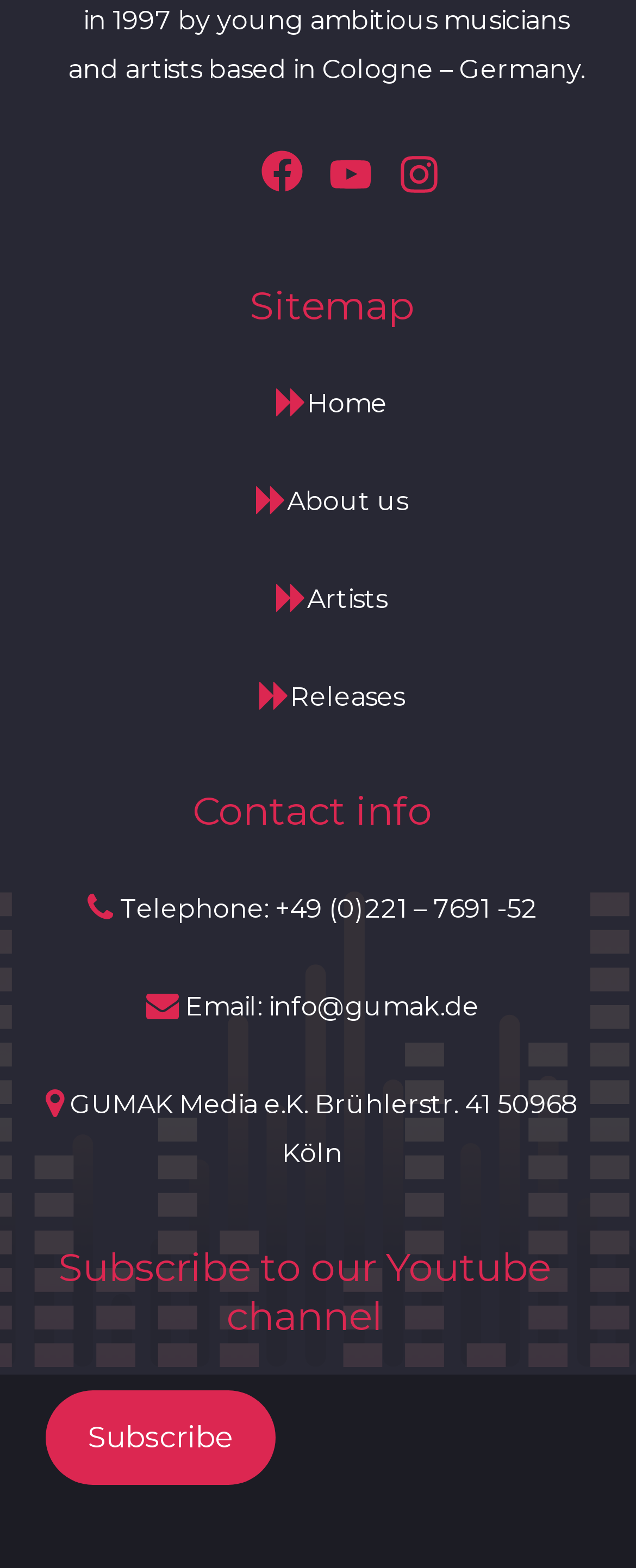How many social media links are available?
Give a one-word or short phrase answer based on the image.

3